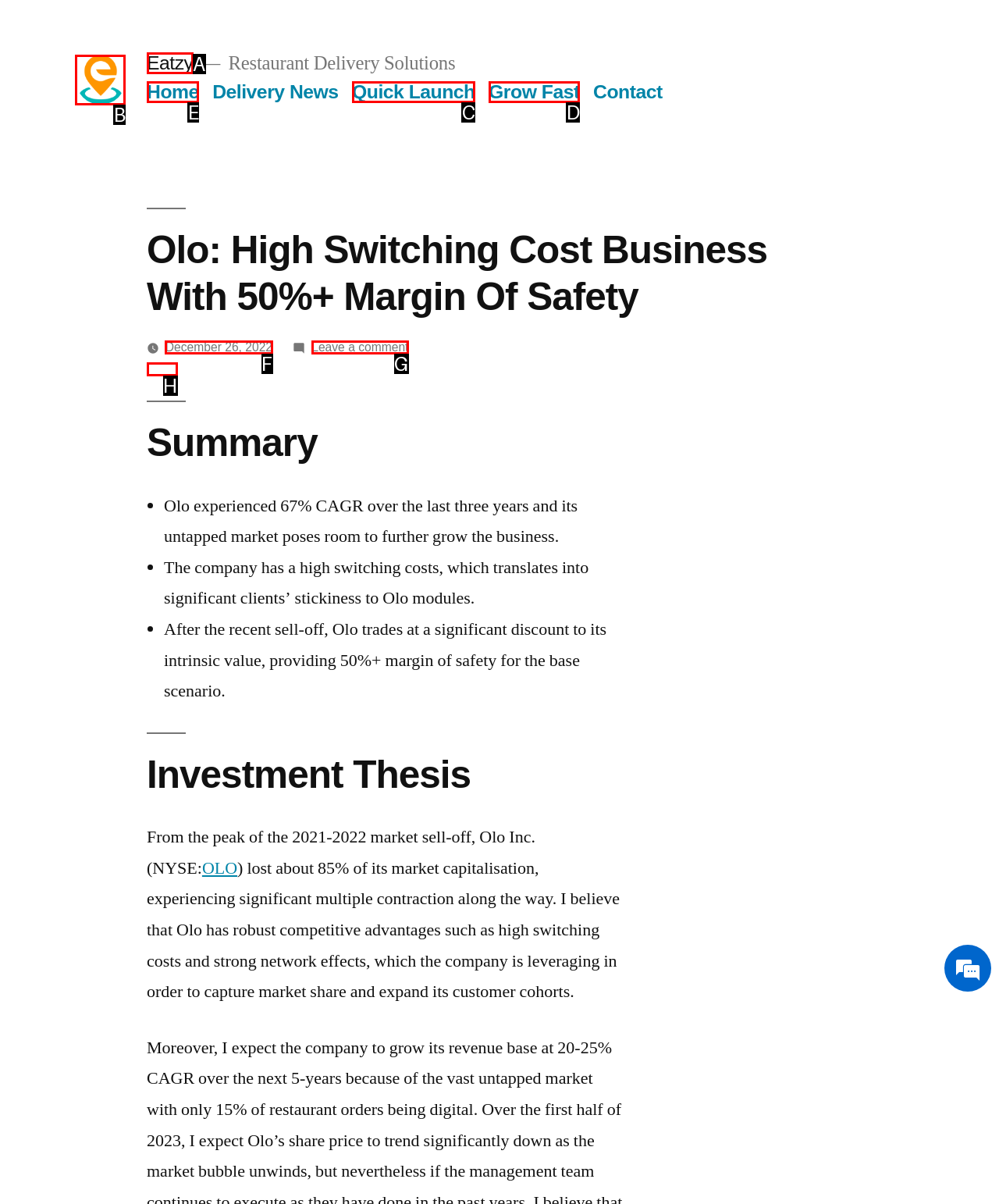What is the letter of the UI element you should click to Click on the 'Home' link? Provide the letter directly.

E